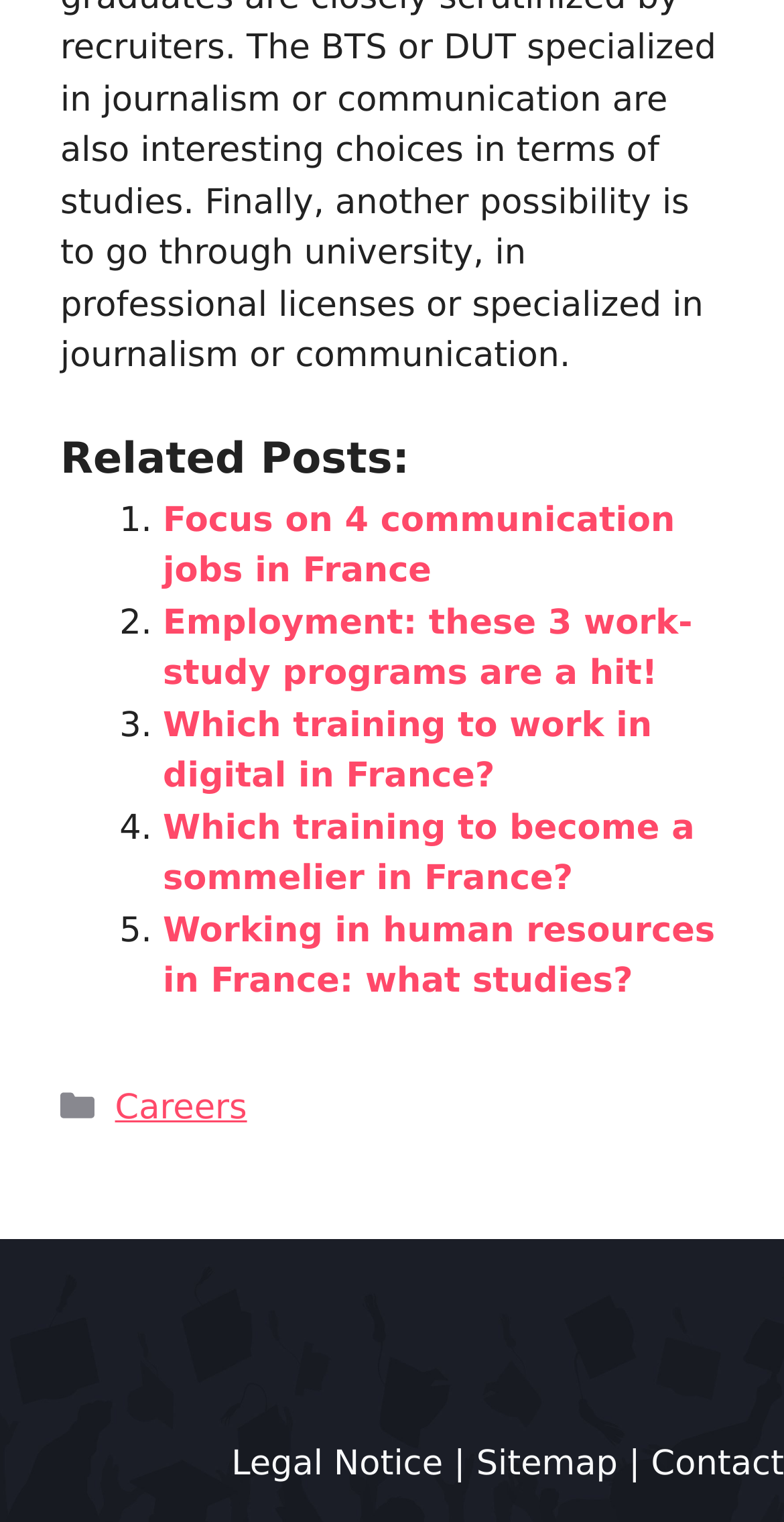Please identify the coordinates of the bounding box that should be clicked to fulfill this instruction: "View related post about communication jobs in France".

[0.208, 0.328, 0.861, 0.389]